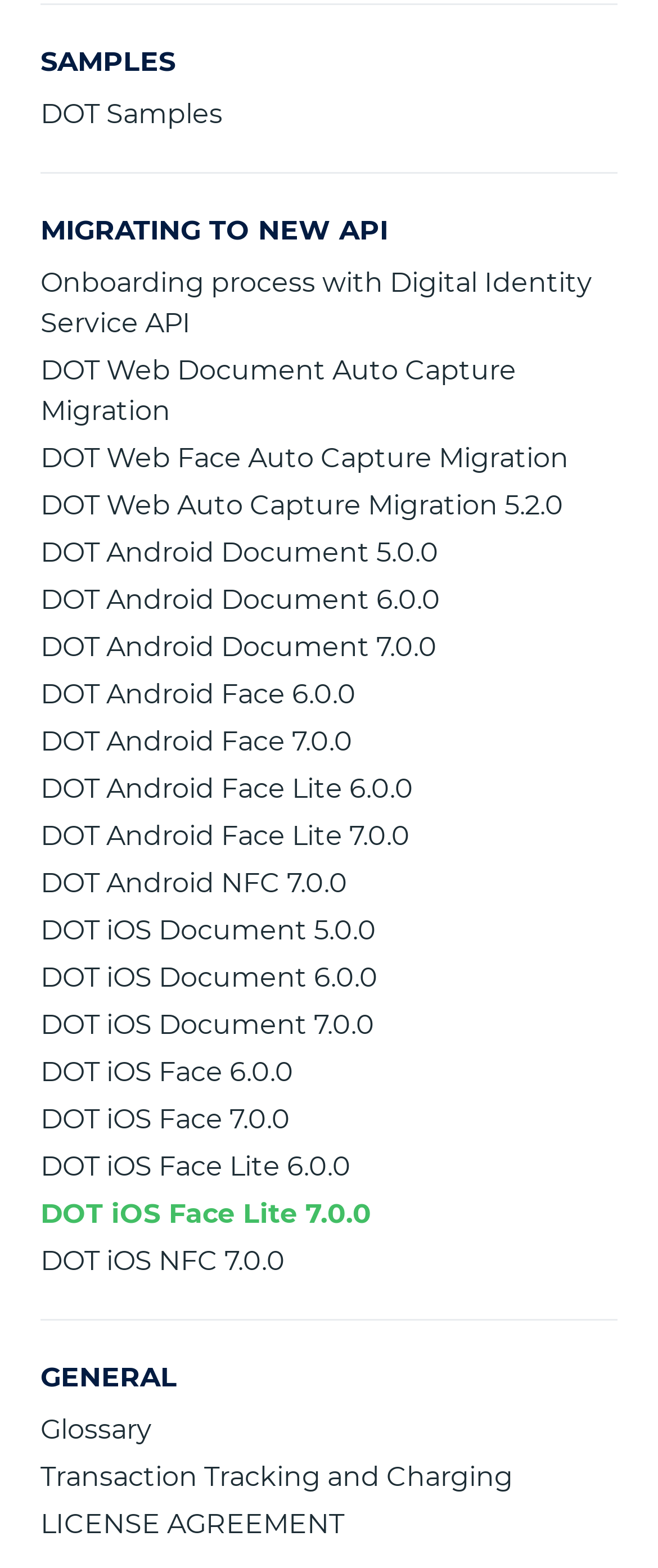Determine the bounding box coordinates for the area that should be clicked to carry out the following instruction: "Check the Glossary".

[0.062, 0.897, 0.938, 0.927]